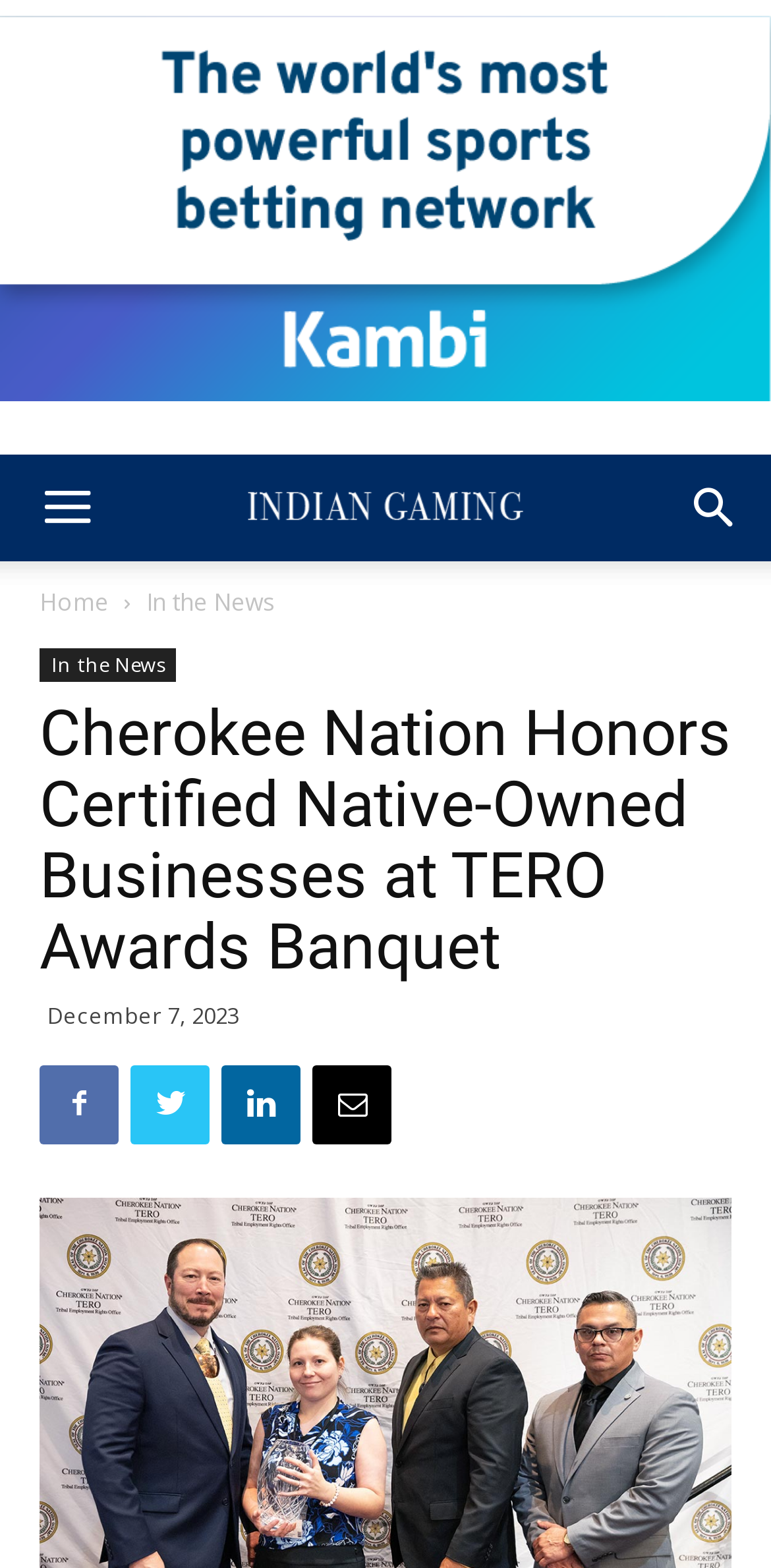Give the bounding box coordinates for the element described by: "Email".

[0.405, 0.679, 0.508, 0.729]